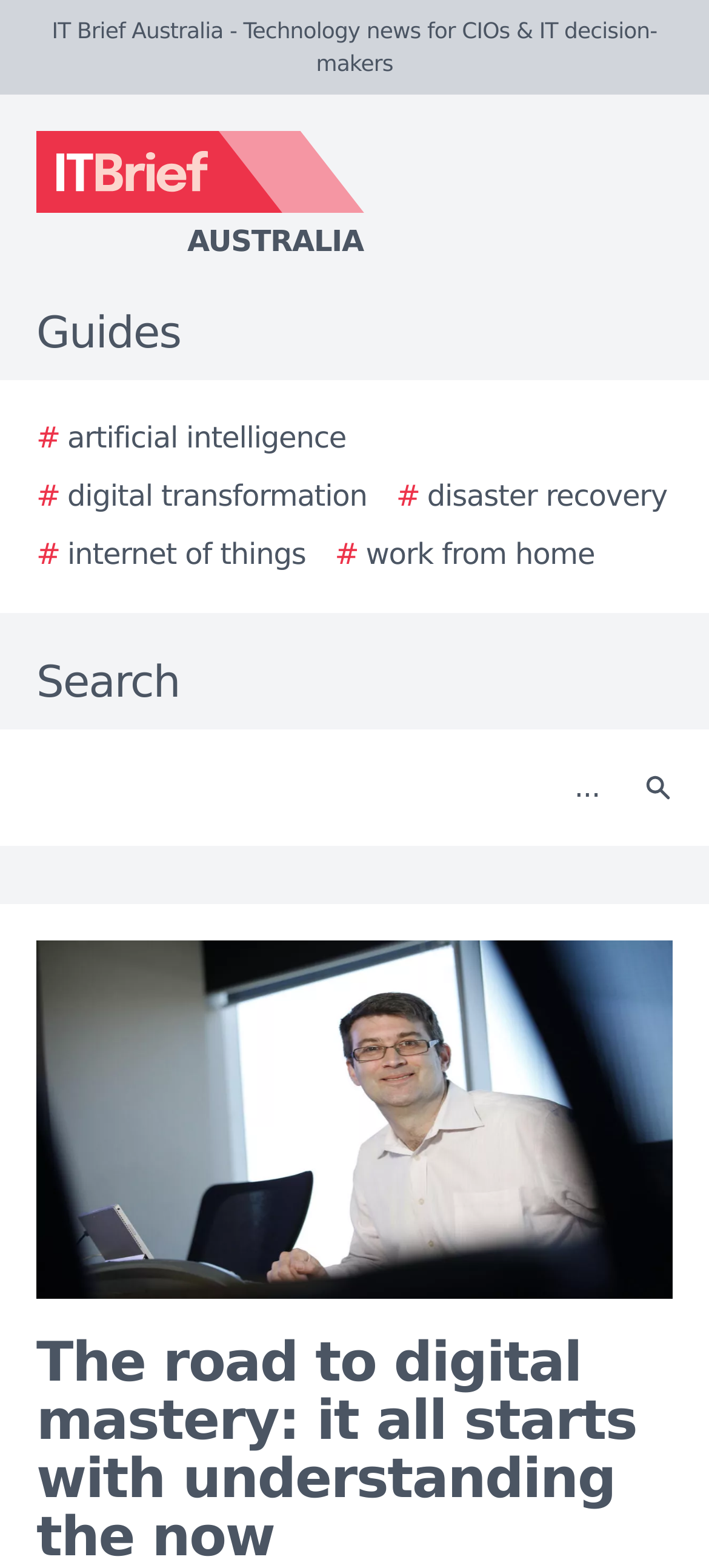Determine the bounding box coordinates of the region to click in order to accomplish the following instruction: "Click the IT Brief Australia logo". Provide the coordinates as four float numbers between 0 and 1, specifically [left, top, right, bottom].

[0.0, 0.084, 0.923, 0.168]